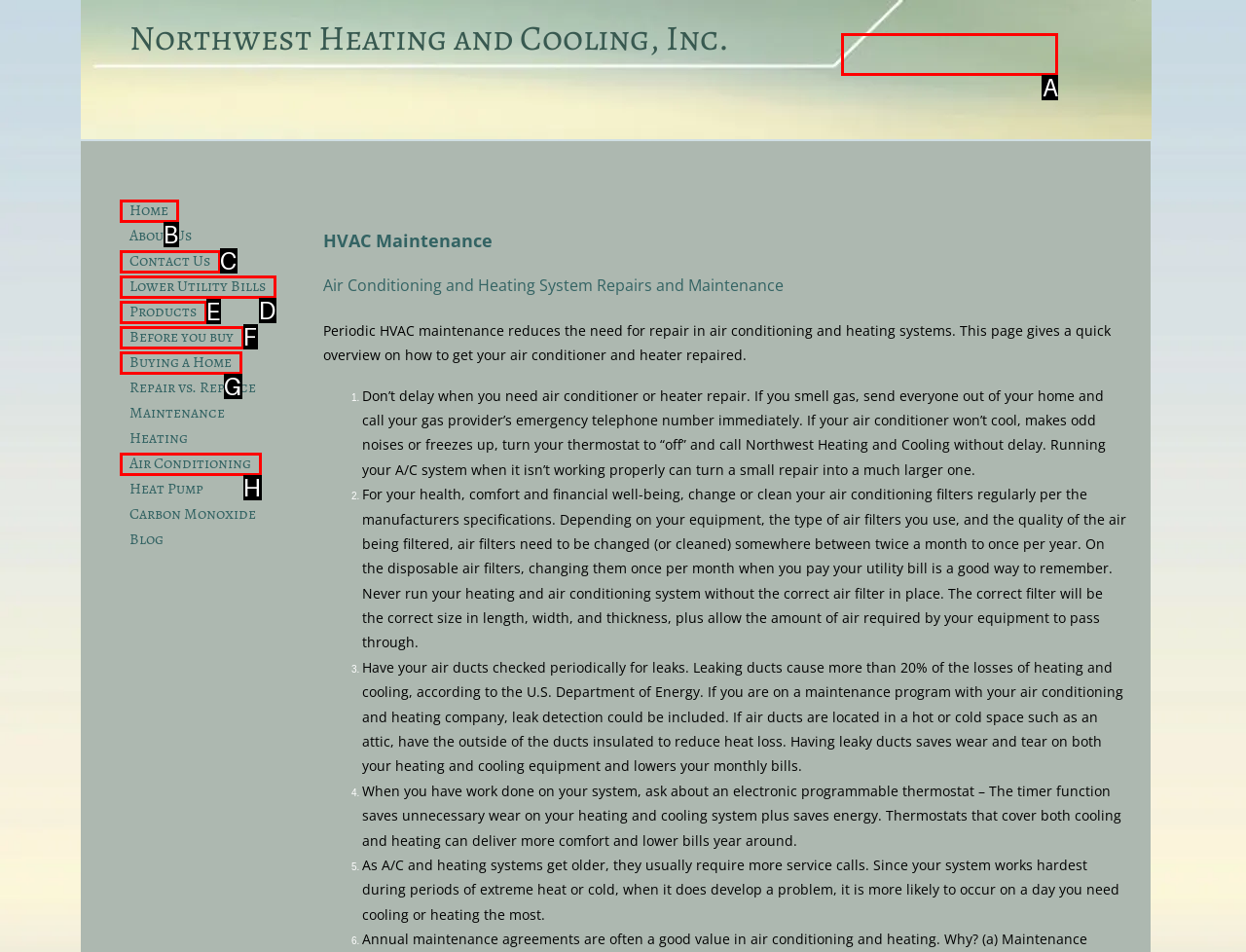Which choice should you pick to execute the task: Search in the search box
Respond with the letter associated with the correct option only.

A